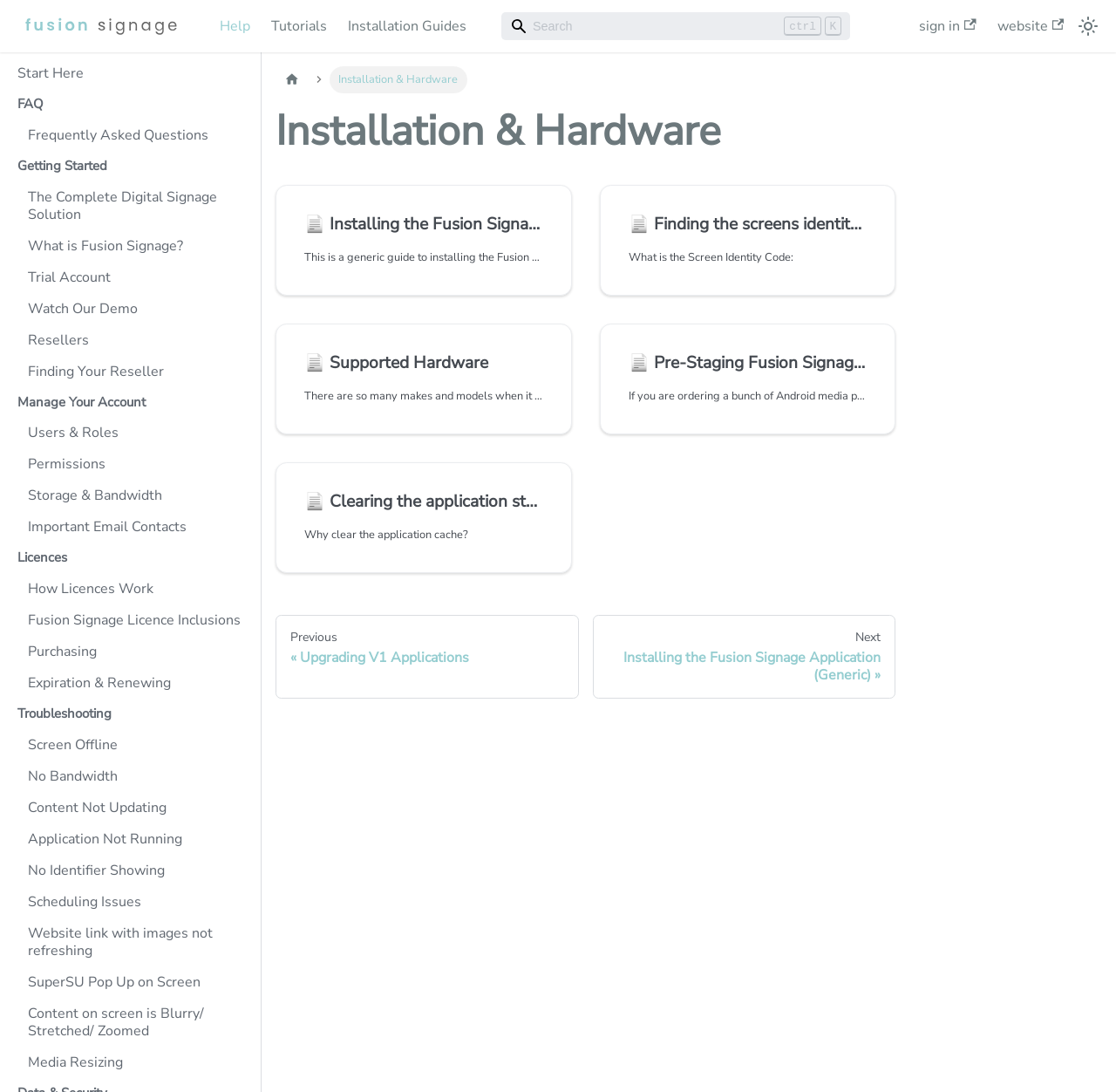What is the purpose of the 'Clearing the application storage/cache to reset the identity' article?
Answer with a single word or short phrase according to what you see in the image.

To reset the identity